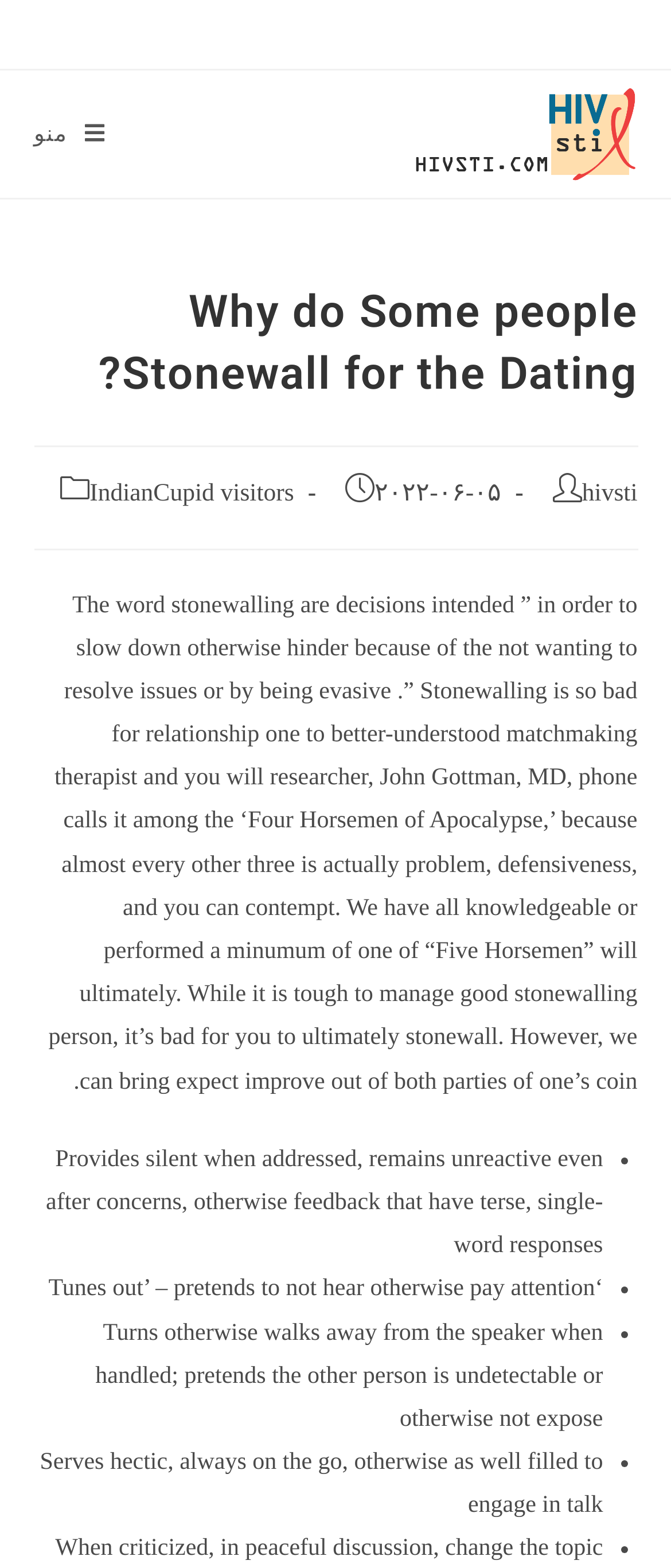Give a one-word or short phrase answer to the question: 
What is the category of the post?

IndianCupid visitors